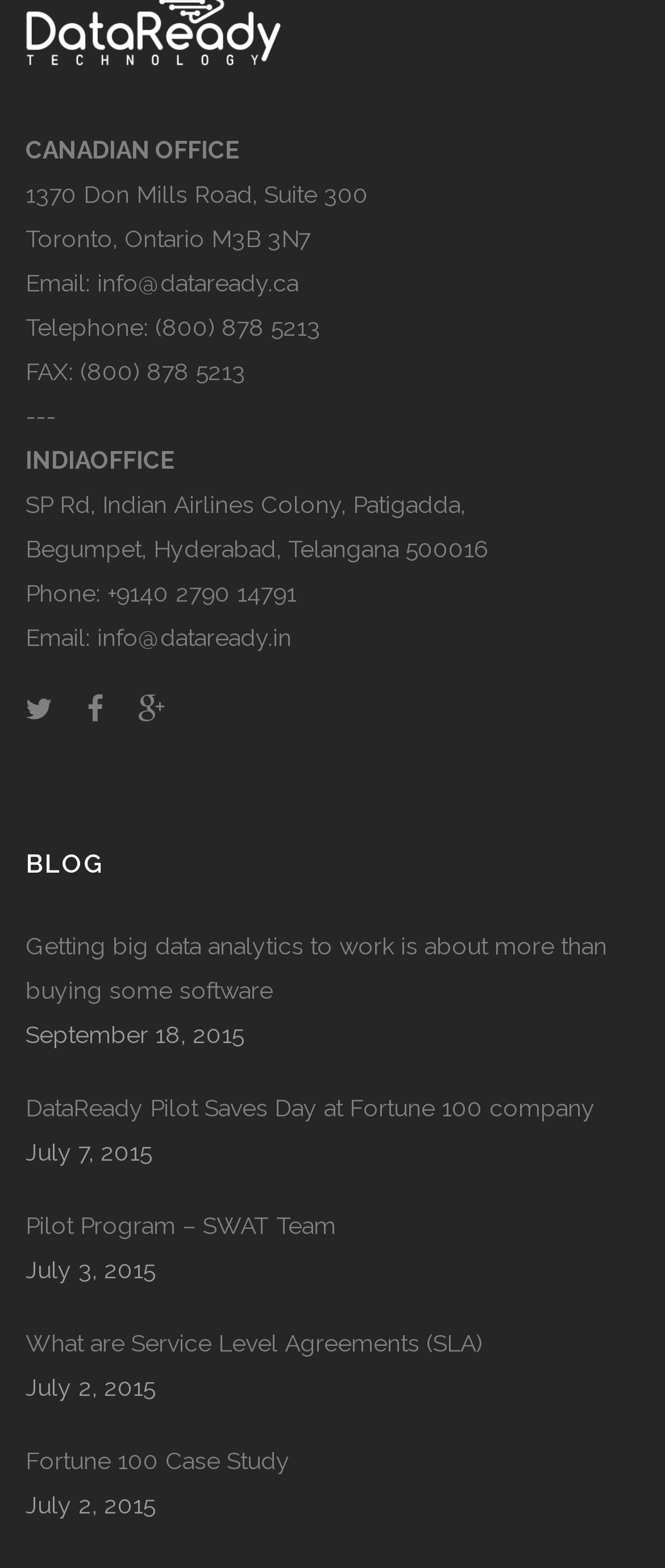Based on the image, provide a detailed and complete answer to the question: 
What is the email address for the Canadian Office?

I found the email address for the Canadian Office by looking at the contact information section, where it is listed as 'Email: info@dataready.ca'.